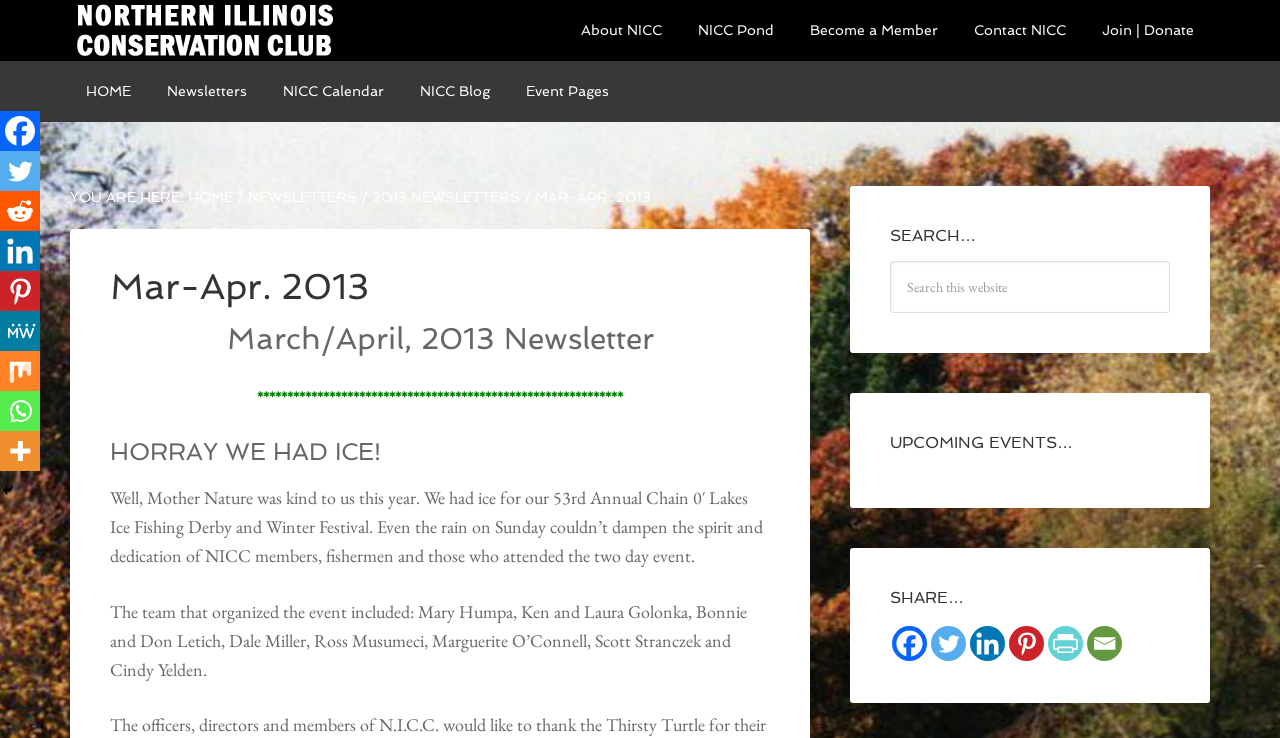Give a one-word or short-phrase answer to the following question: 
What is the event mentioned in the newsletter?

53rd Annual Chain 0′ Lakes Ice Fishing Derby and Winter Festival